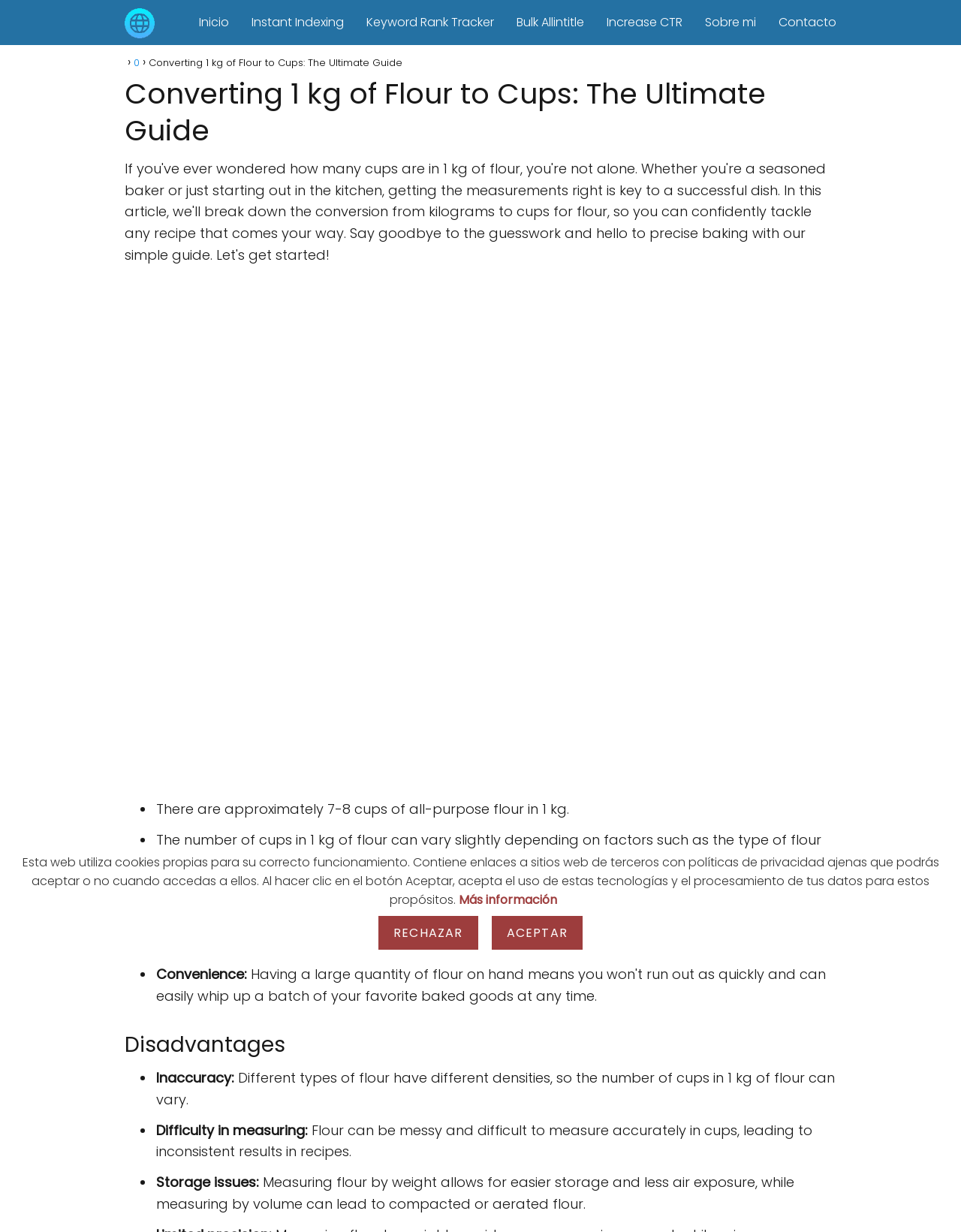Please specify the bounding box coordinates for the clickable region that will help you carry out the instruction: "Click the 'Keyword Rank Tracker' link".

[0.381, 0.011, 0.514, 0.025]